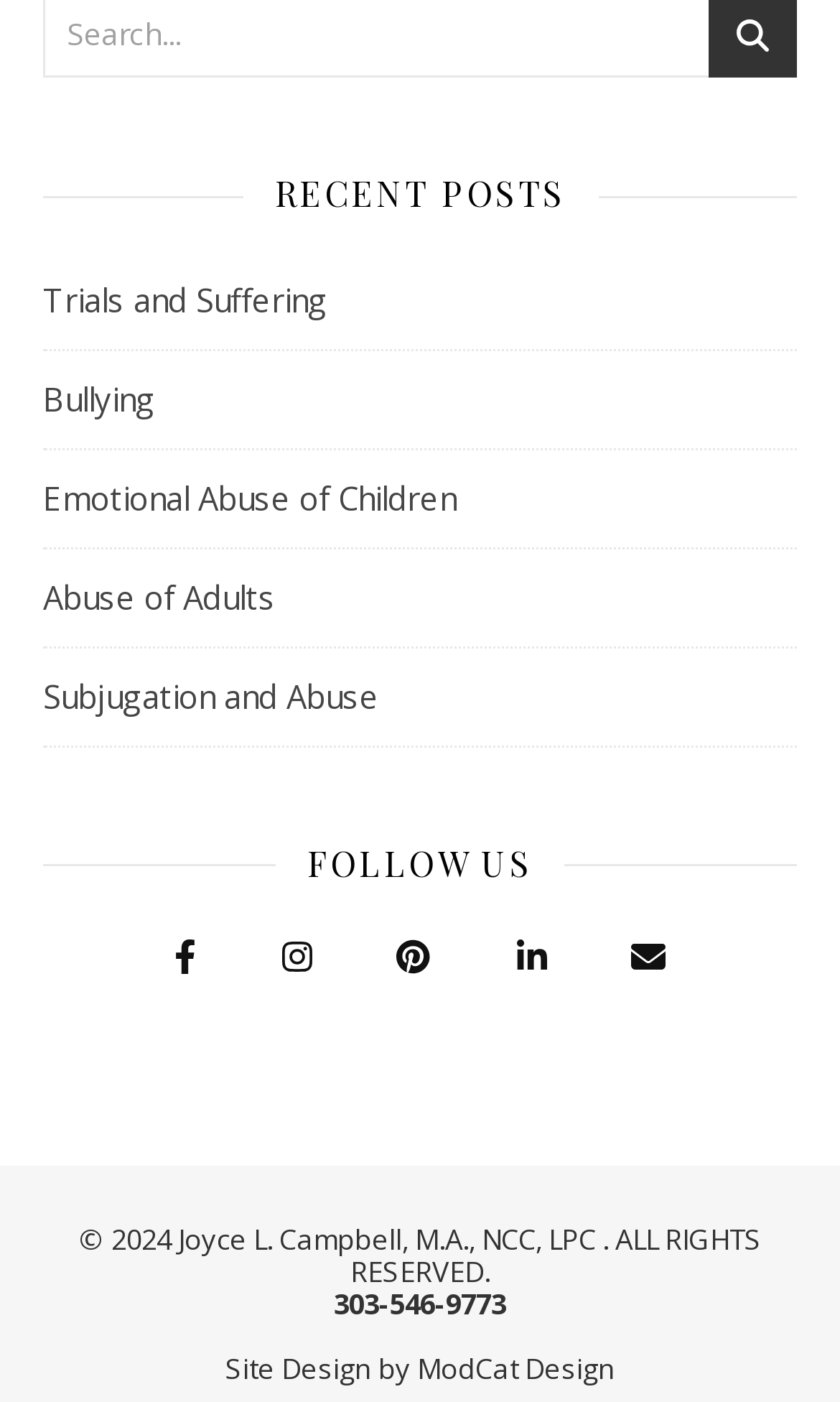How many social media links are available?
Respond with a short answer, either a single word or a phrase, based on the image.

5